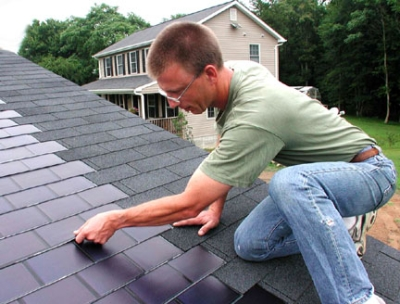Offer an in-depth caption that covers the entire scene depicted in the image.

The image depicts a man installing solar panels on a sloped roof. He is focused on aligning the panels, demonstrating the hands-on work involved in solar energy installation. Wearing a green shirt and glasses, he balances carefully on the roof, emphasizing the importance of safety and precision in his task. In the background, a house with a traditional design is visible, surrounded by greenery, suggesting a residential area that is taking advantage of solar energy. The context of the image relates to the increasing popularity of solar power, particularly in regions with ample sunshine, highlighting the growing trend of integrating renewable energy solutions in homes.